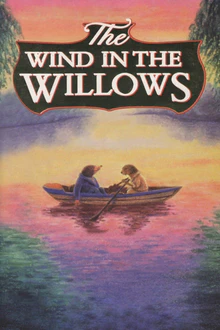What is the color of the mole's coat?
Using the image as a reference, answer the question with a short word or phrase.

Blue